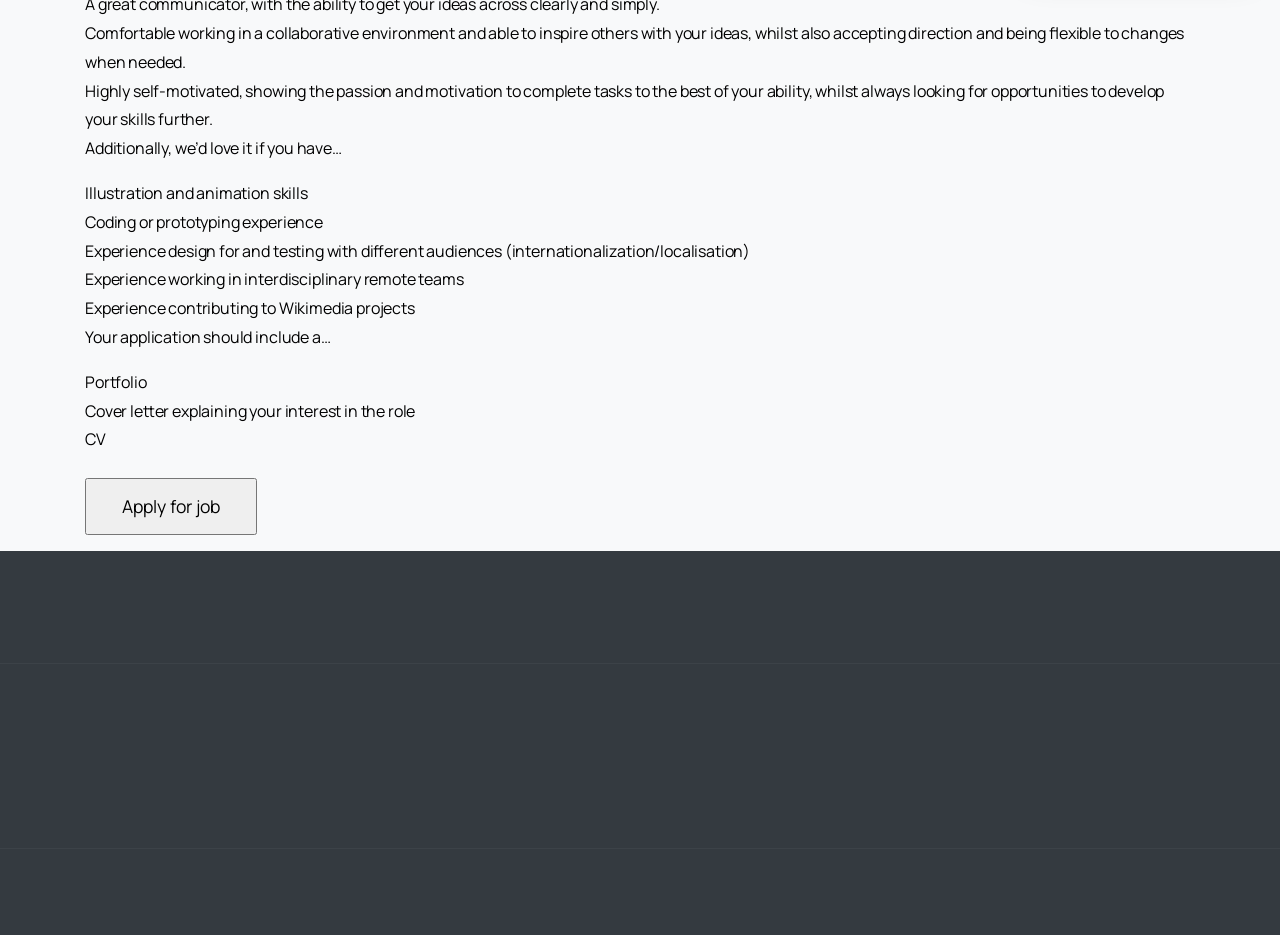Determine the bounding box coordinates of the clickable region to execute the instruction: "Contact us". The coordinates should be four float numbers between 0 and 1, denoted as [left, top, right, bottom].

[0.066, 0.675, 0.158, 0.705]